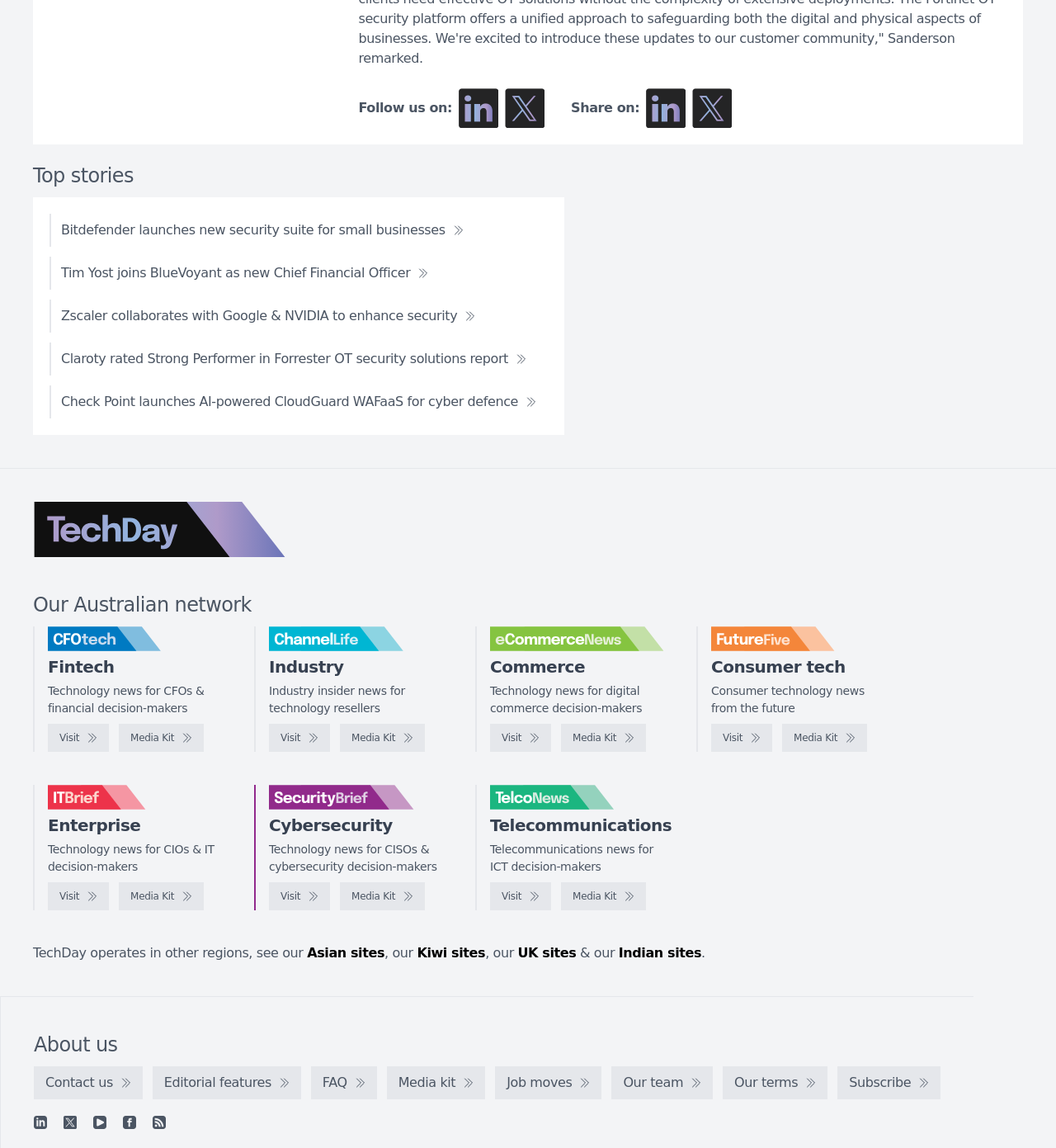Extract the bounding box for the UI element that matches this description: "Media Kit".

[0.741, 0.63, 0.821, 0.655]